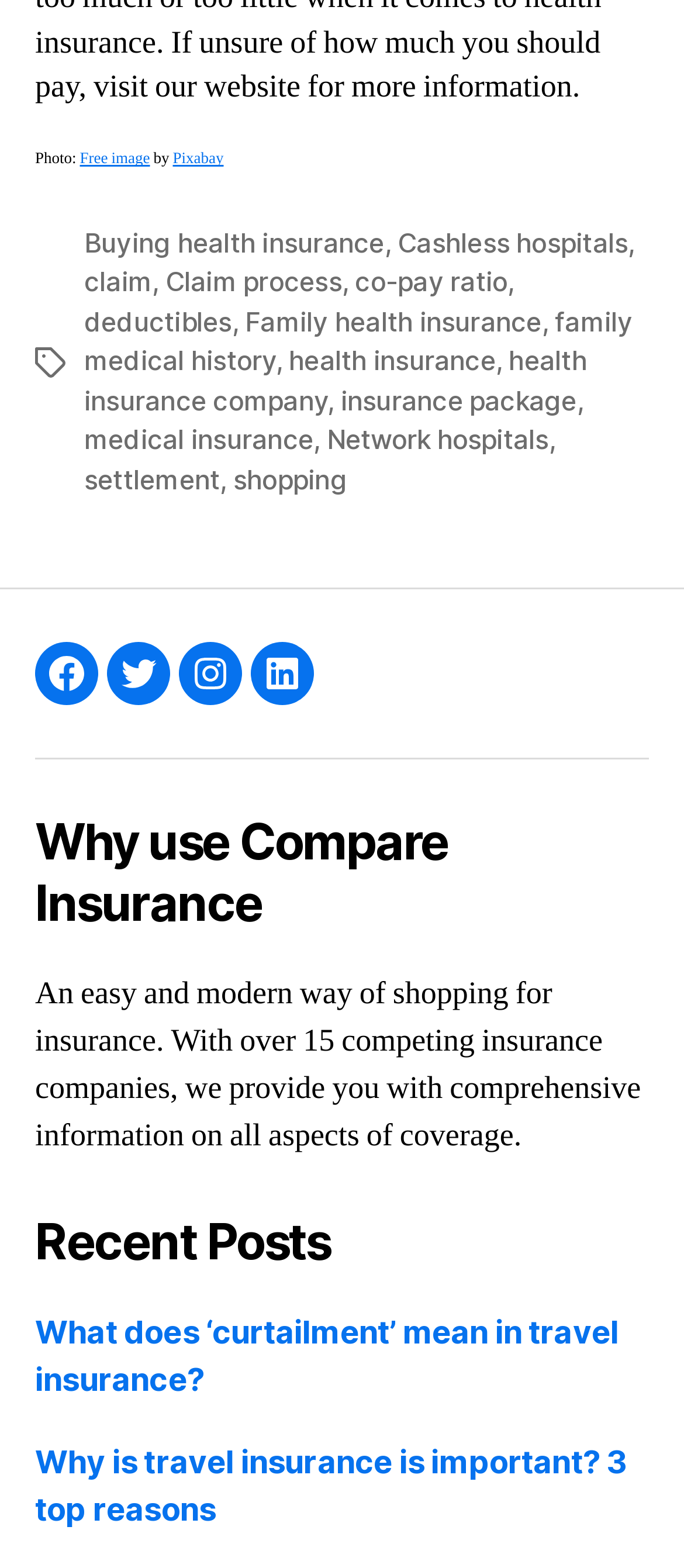Determine the bounding box coordinates of the element that should be clicked to execute the following command: "Check 'Recent Posts'".

[0.051, 0.773, 0.949, 0.813]